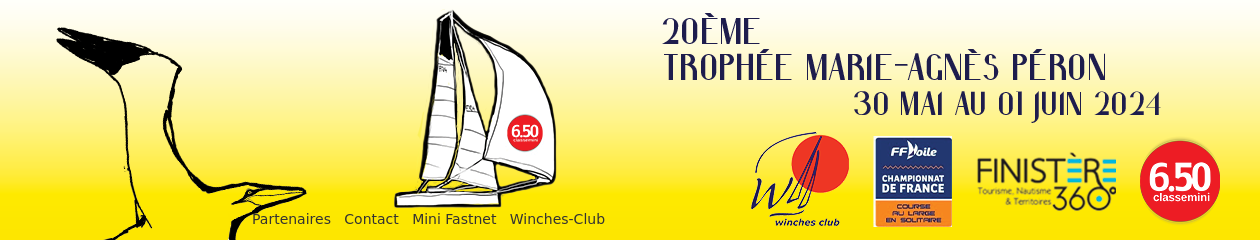What is the name of the club affiliated with the event?
Using the visual information, reply with a single word or short phrase.

Winches Club